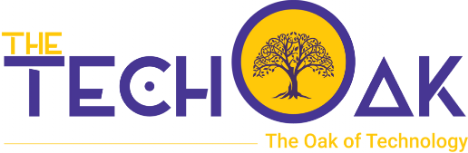Analyze the image and describe all key details you can observe.

The image features the logo of "The Tech Oak," prominently displaying its name in bold, stylized letters. The design incorporates a vibrant yellow circle at the center, which features a detailed tree illustration, symbolizing growth and innovation within the technology sector. The logo’s color palette blends purple and yellow, conveying a modern and dynamic aesthetic. Beneath the main logo, the slogan "The Oak of Technology" is presented in a complementary font, further emphasizing the brand's commitment to being a strong and reliable source of technological insights and resources.